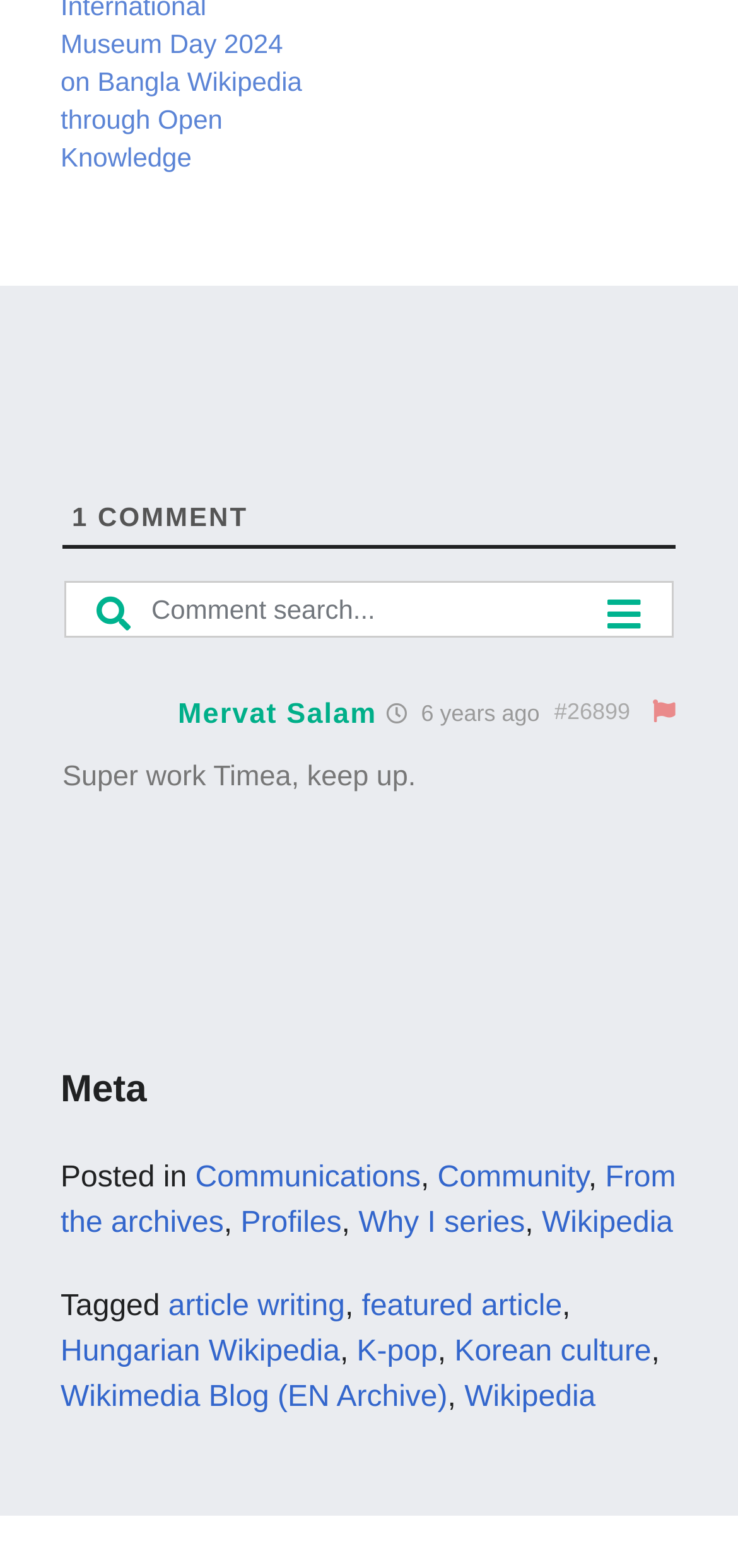Provide a single word or phrase answer to the question: 
Who commented on this post?

Mervat Salam